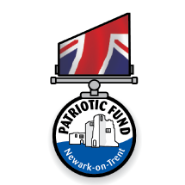Where is the Patriotic Fund located?
Please provide a detailed and comprehensive answer to the question.

The text 'Newark-on-Trent' is displayed beneath the emblem on the logo, indicating that the Patriotic Fund is based in or has a strong connection to this location.